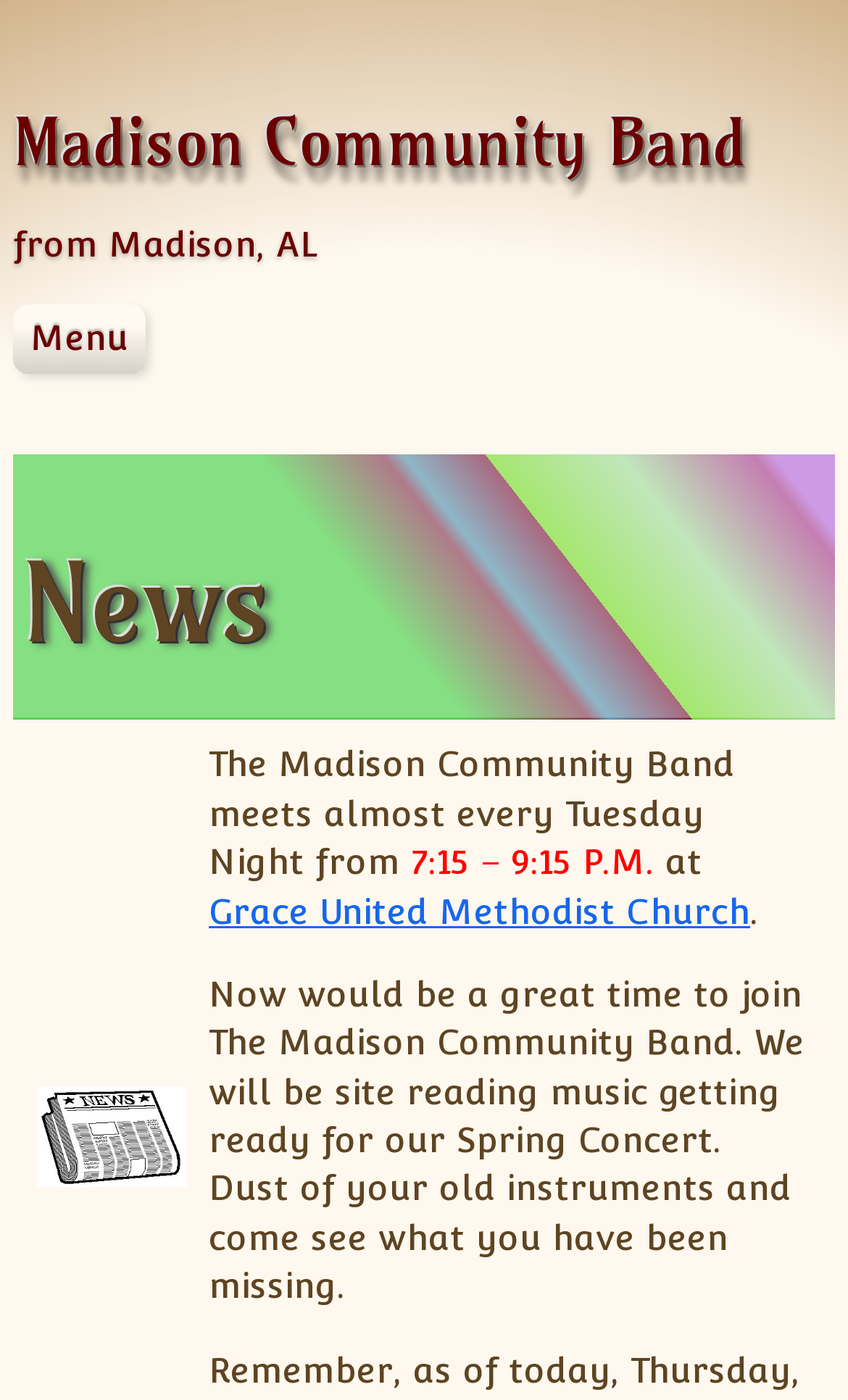Provide your answer to the question using just one word or phrase: What is the purpose of the 'Join MCB' link?

To join the band